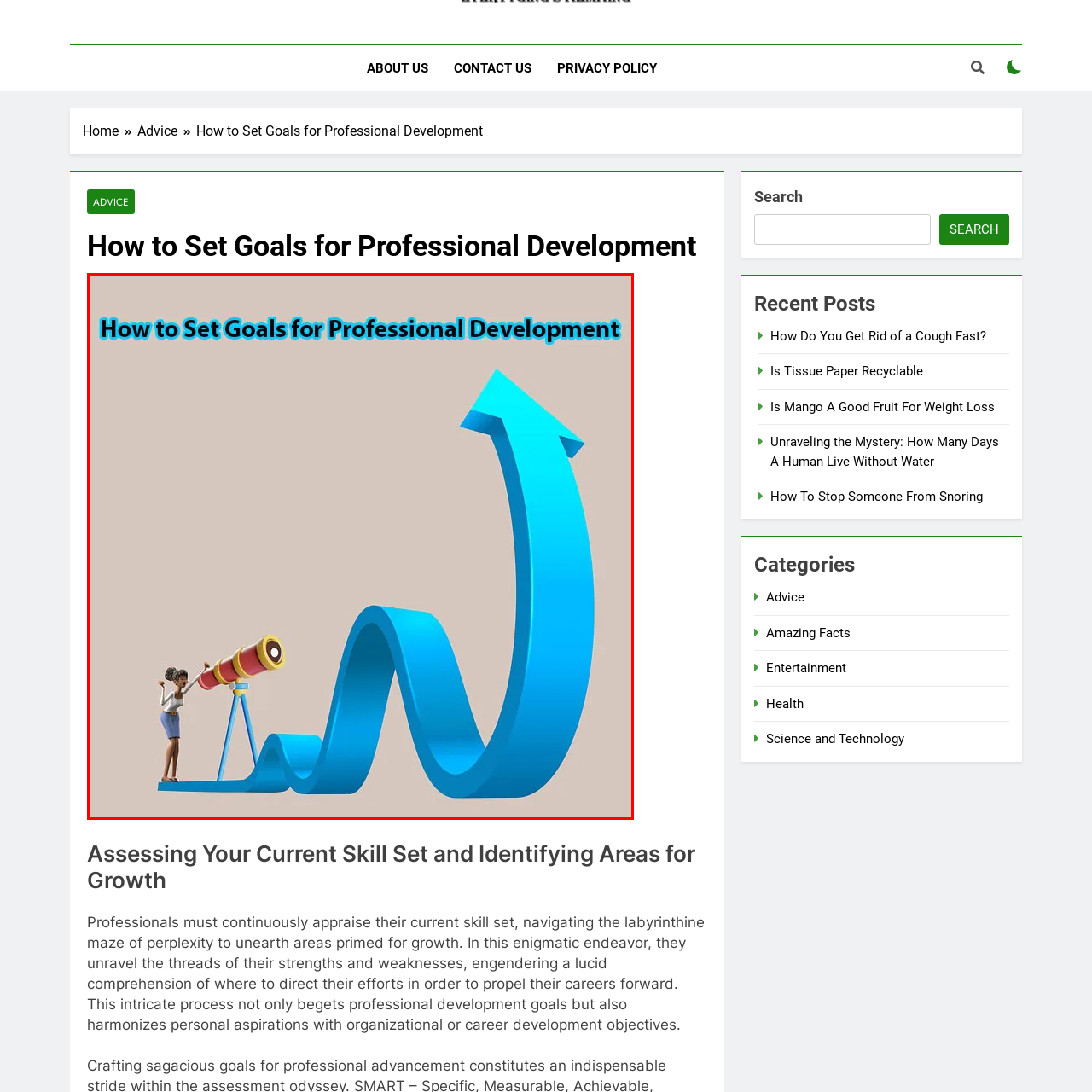What is the direction of the blue arrow?
Observe the image within the red bounding box and give a detailed and thorough answer to the question.

The bold, wavy blue arrow flows upward, illustrating the trajectory of professional growth and aspirations, indicating a sense of progress and advancement in one's career.